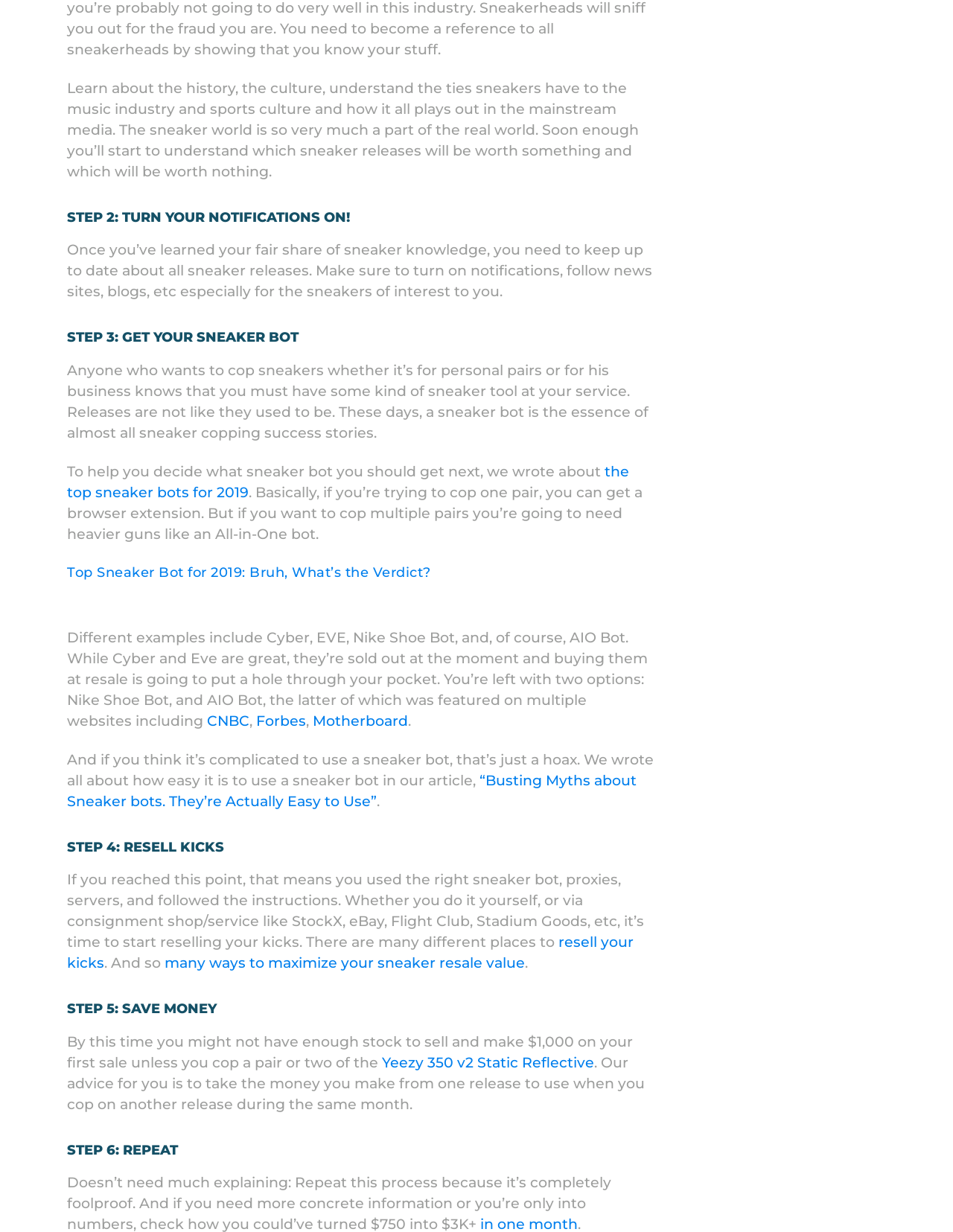Can you find the bounding box coordinates for the element to click on to achieve the instruction: "Check the article about the Yeezy 350 v2 Static Reflective"?

[0.401, 0.855, 0.623, 0.869]